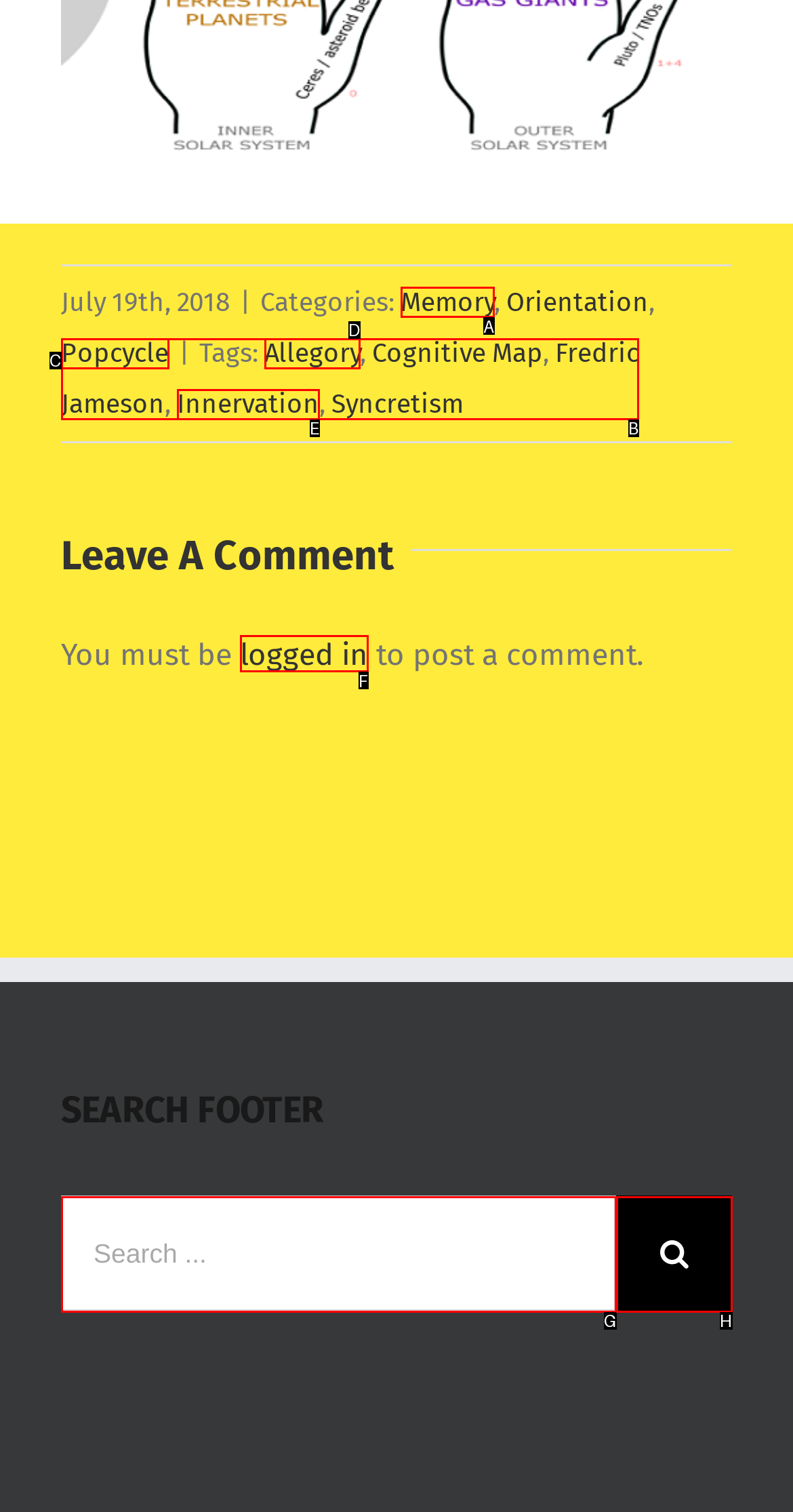Match the following description to the correct HTML element: aria-label="Search ..." name="s" placeholder="Search ..." Indicate your choice by providing the letter.

G